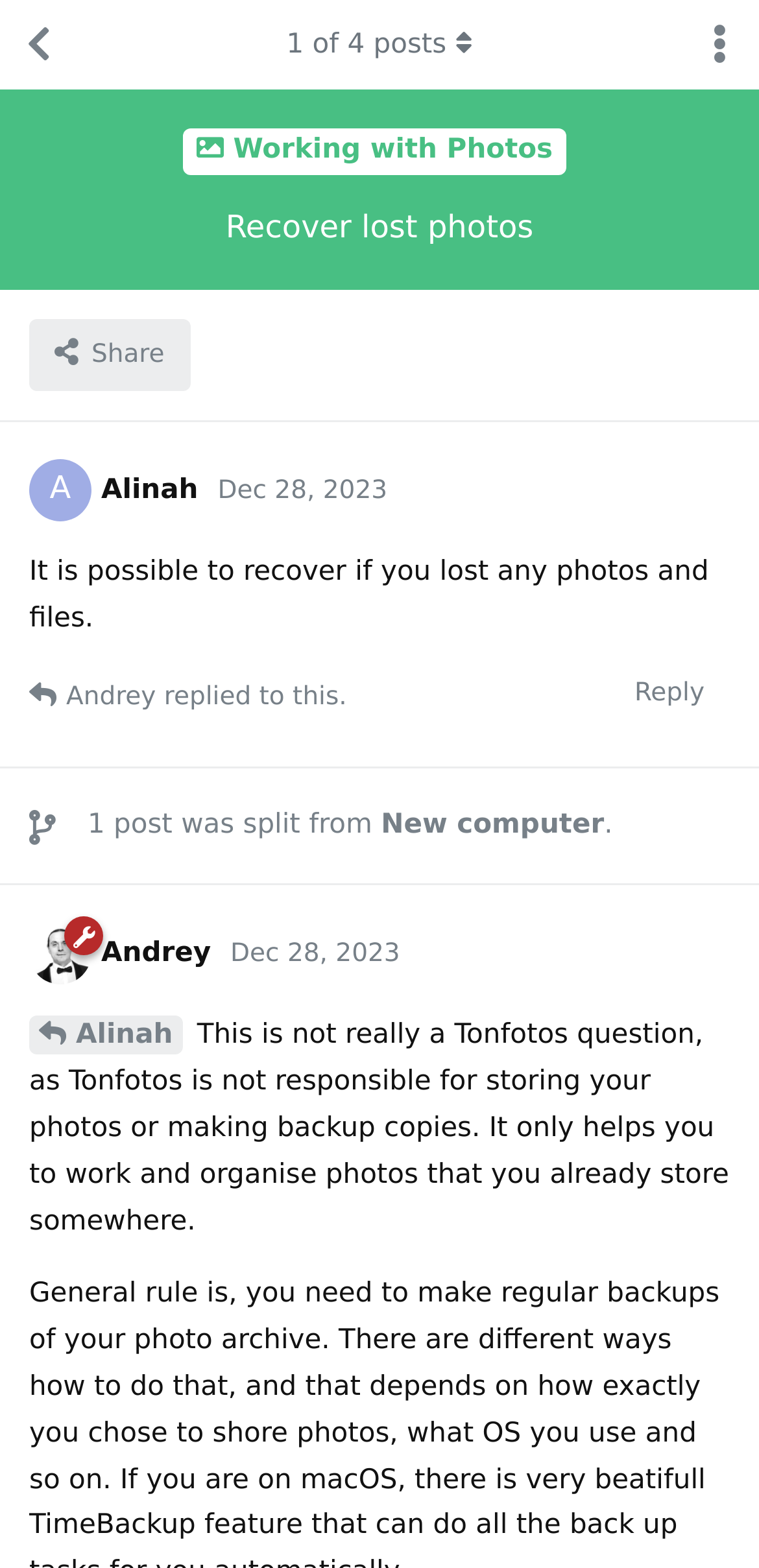Identify the bounding box for the given UI element using the description provided. Coordinates should be in the format (top-left x, top-left y, bottom-right x, bottom-right y) and must be between 0 and 1. Here is the description: Reply

[0.803, 0.421, 0.962, 0.466]